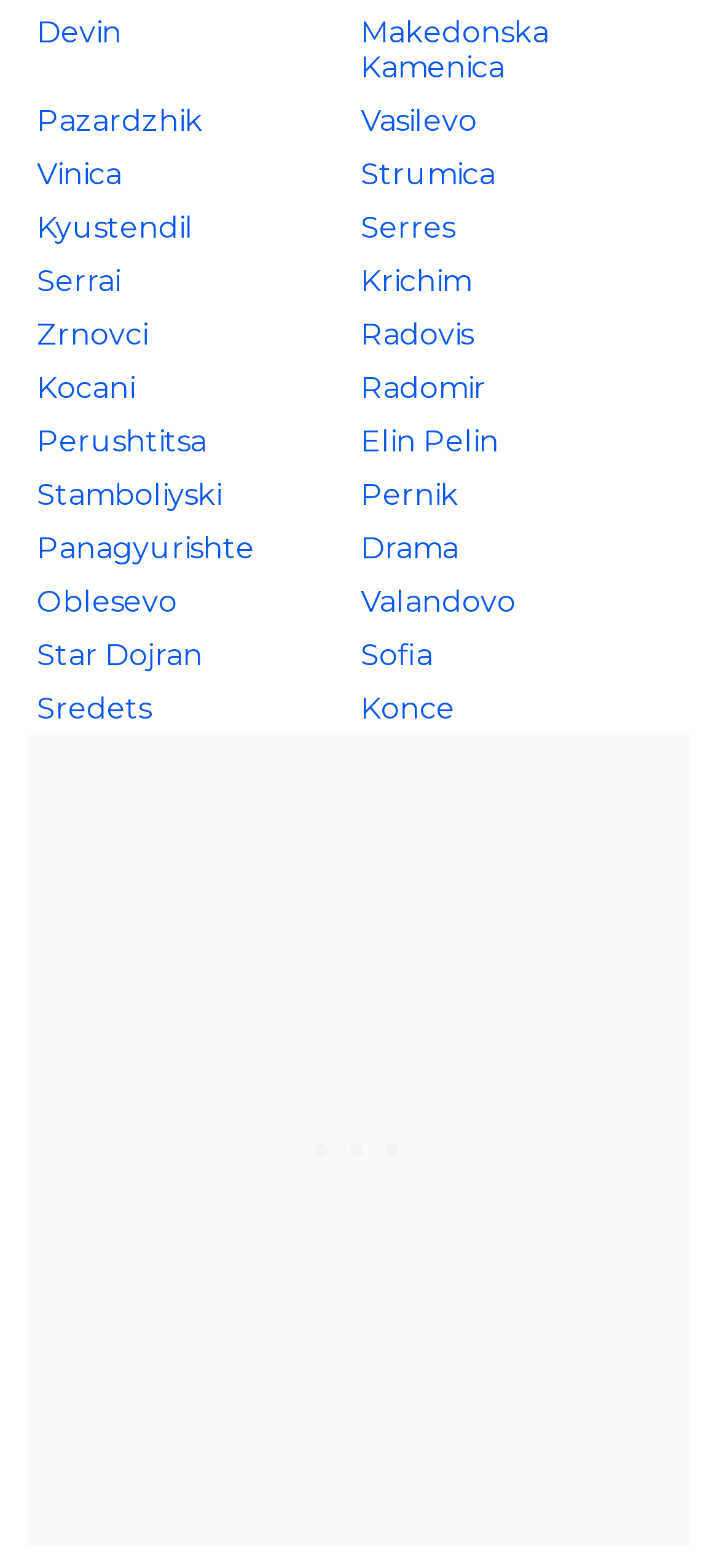Give a one-word or one-phrase response to the question: 
How many links are there on the webpage?

28